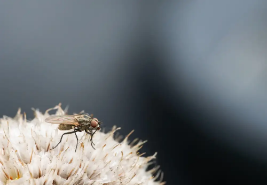Provide a thorough description of the image, including all visible elements.

The image captures a close-up of a fruit fly perched on a dandelion-like flower head. The intricate details of the fly are visible, highlighting its tiny body and delicate wings. The muted background contrasts with the vibrant white and cream tones of the flower, emphasizing the fly's presence. This visual is likely related to an article discussing effective strategies for trapping and managing fruit flies, as indicated by the accompanying text about mastering the art of catching these pests. The image evokes curiosity about natural pest management methods and the challenges of dealing with fruit flies in urban and home settings.